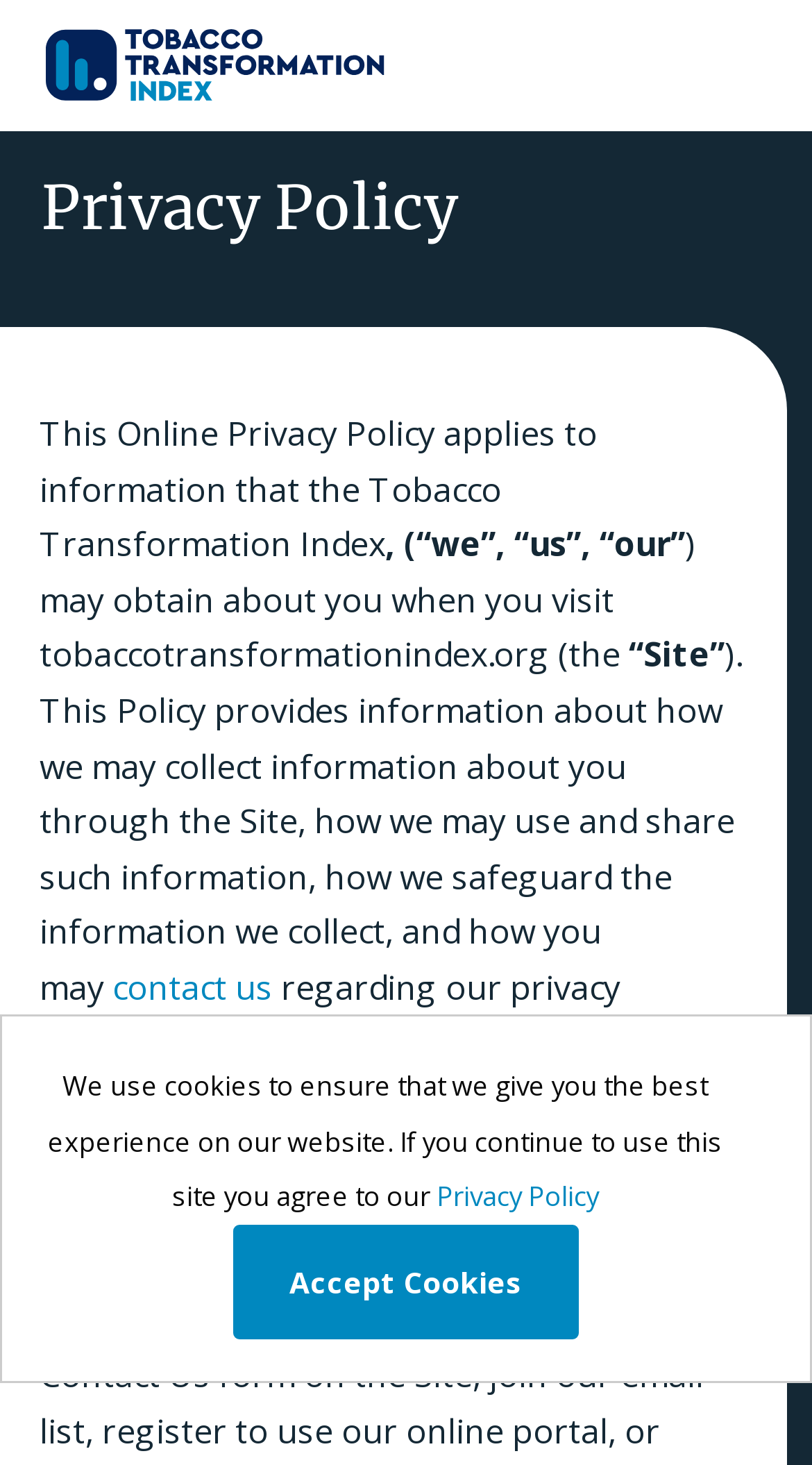Bounding box coordinates are specified in the format (top-left x, top-left y, bottom-right x, bottom-right y). All values are floating point numbers bounded between 0 and 1. Please provide the bounding box coordinate of the region this sentence describes: Privacy Policy

[0.537, 0.804, 0.737, 0.83]